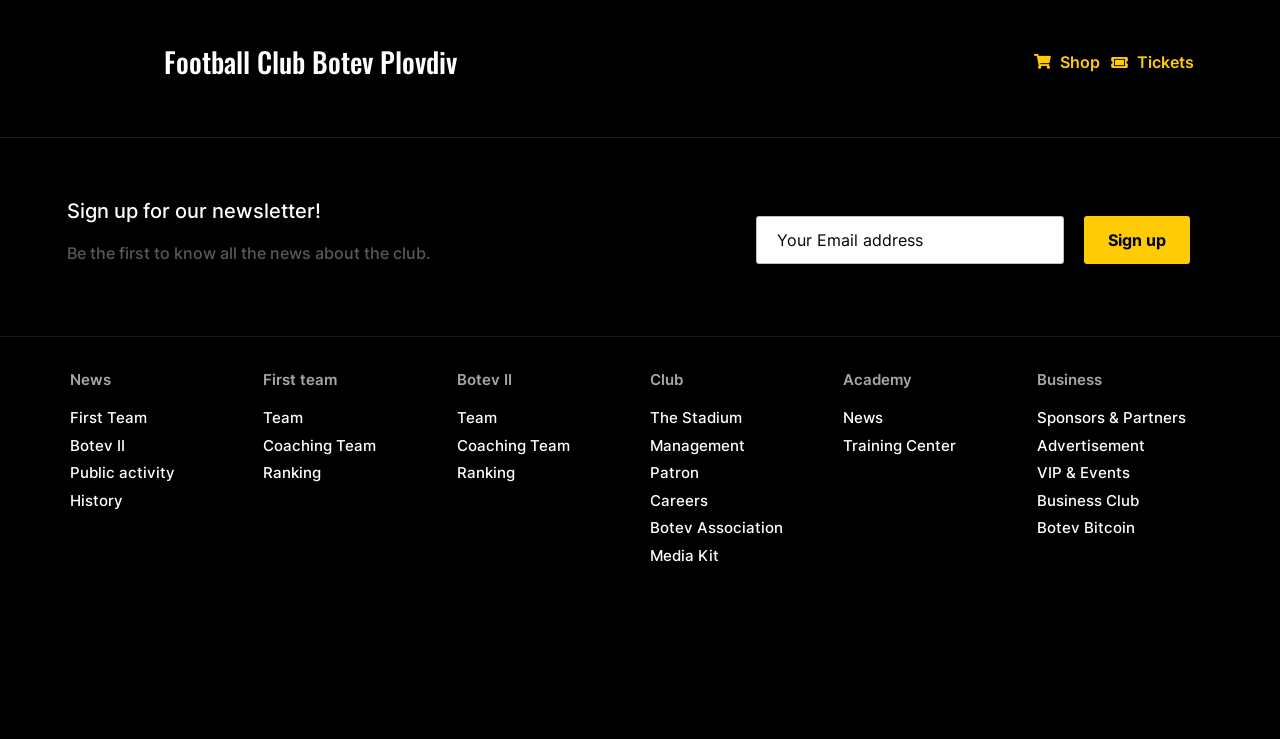Please identify the bounding box coordinates of the clickable element to fulfill the following instruction: "Read news about the first team". The coordinates should be four float numbers between 0 and 1, i.e., [left, top, right, bottom].

[0.055, 0.551, 0.19, 0.581]